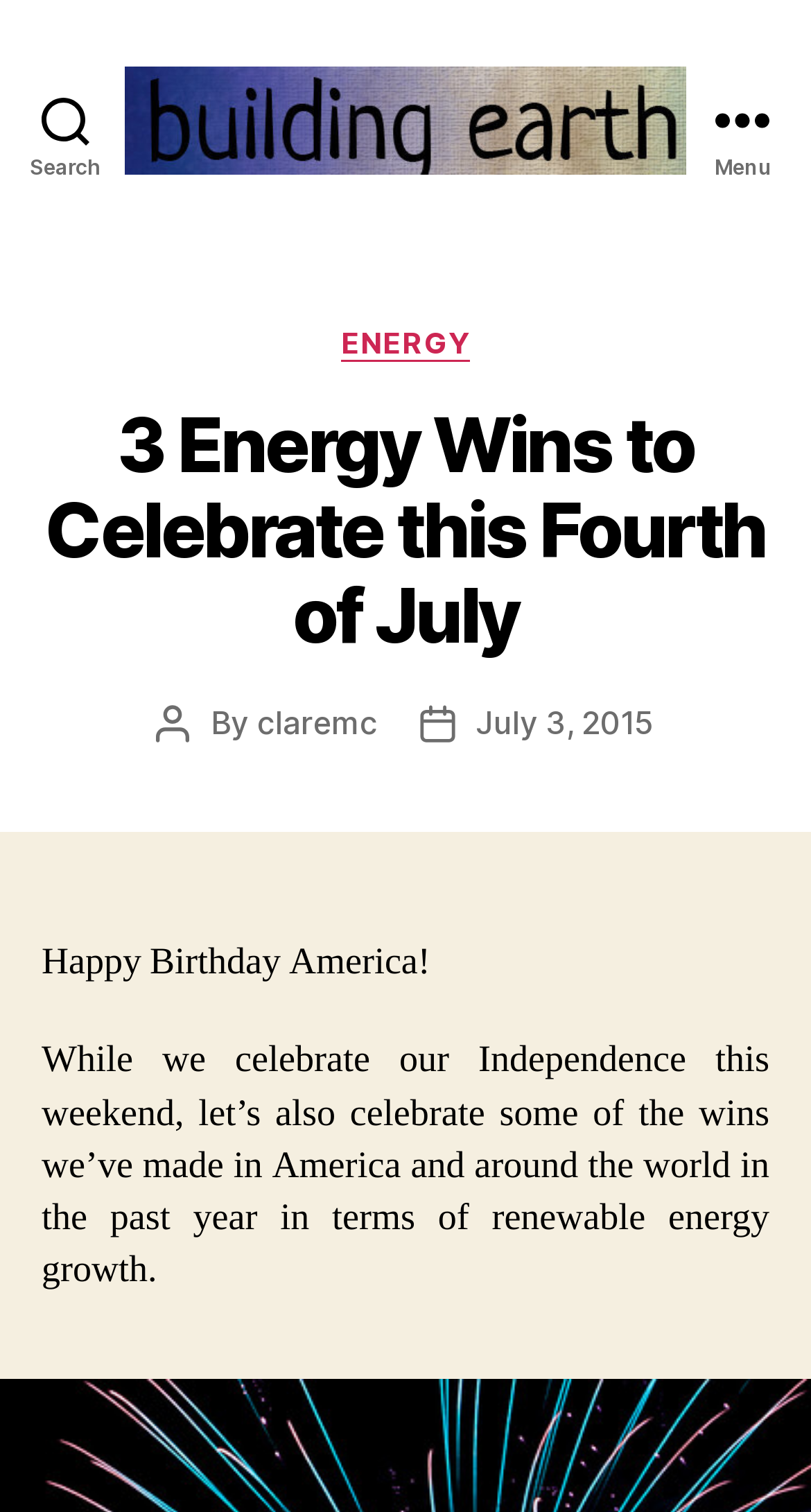Locate and extract the headline of this webpage.

3 Energy Wins to Celebrate this Fourth of July